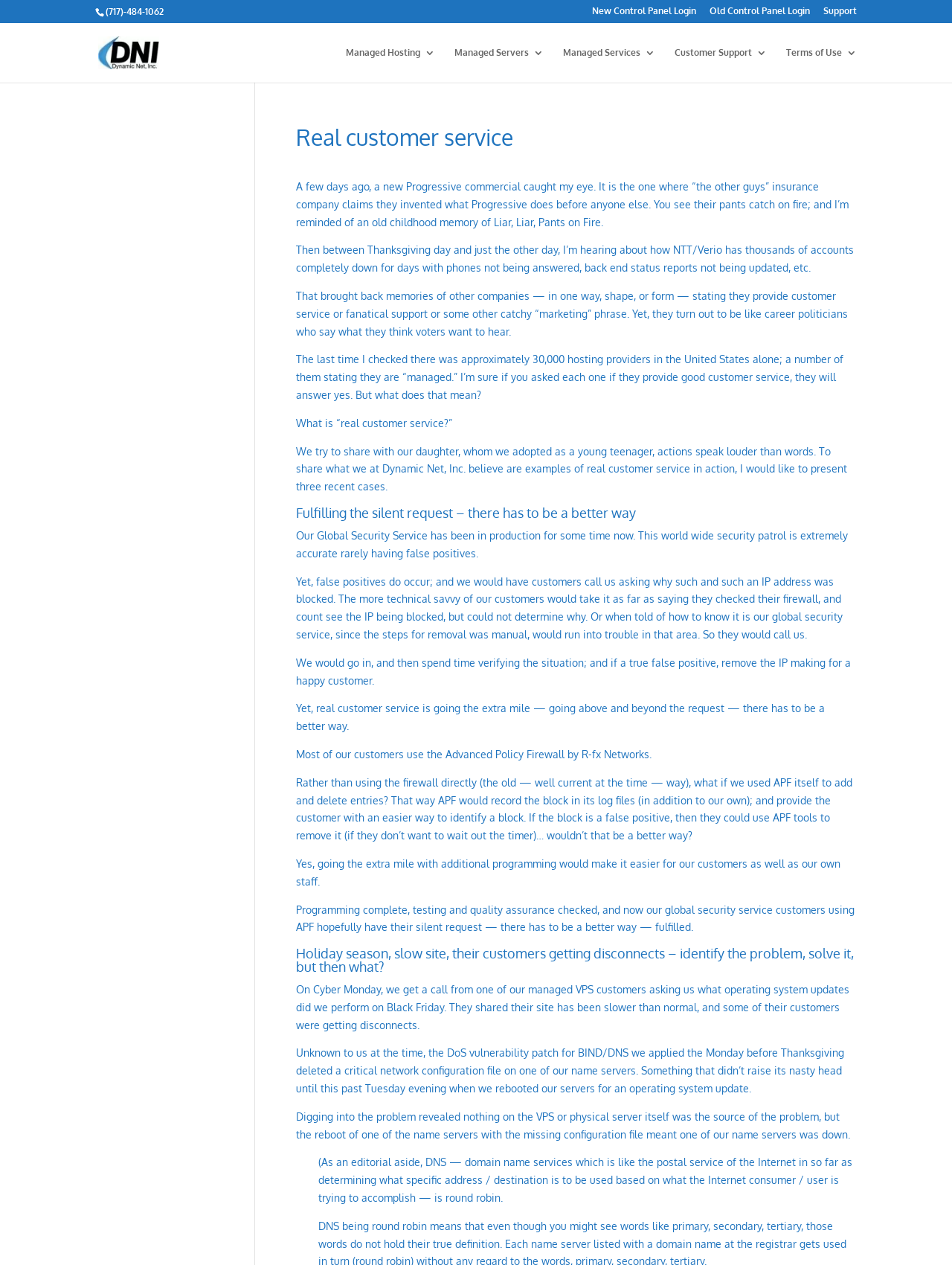What is the topic of the first heading on the webpage?
Please answer the question with a detailed and comprehensive explanation.

I found the first heading by looking at the heading element with the text 'Real customer service' at coordinates [0.311, 0.099, 0.9, 0.123].